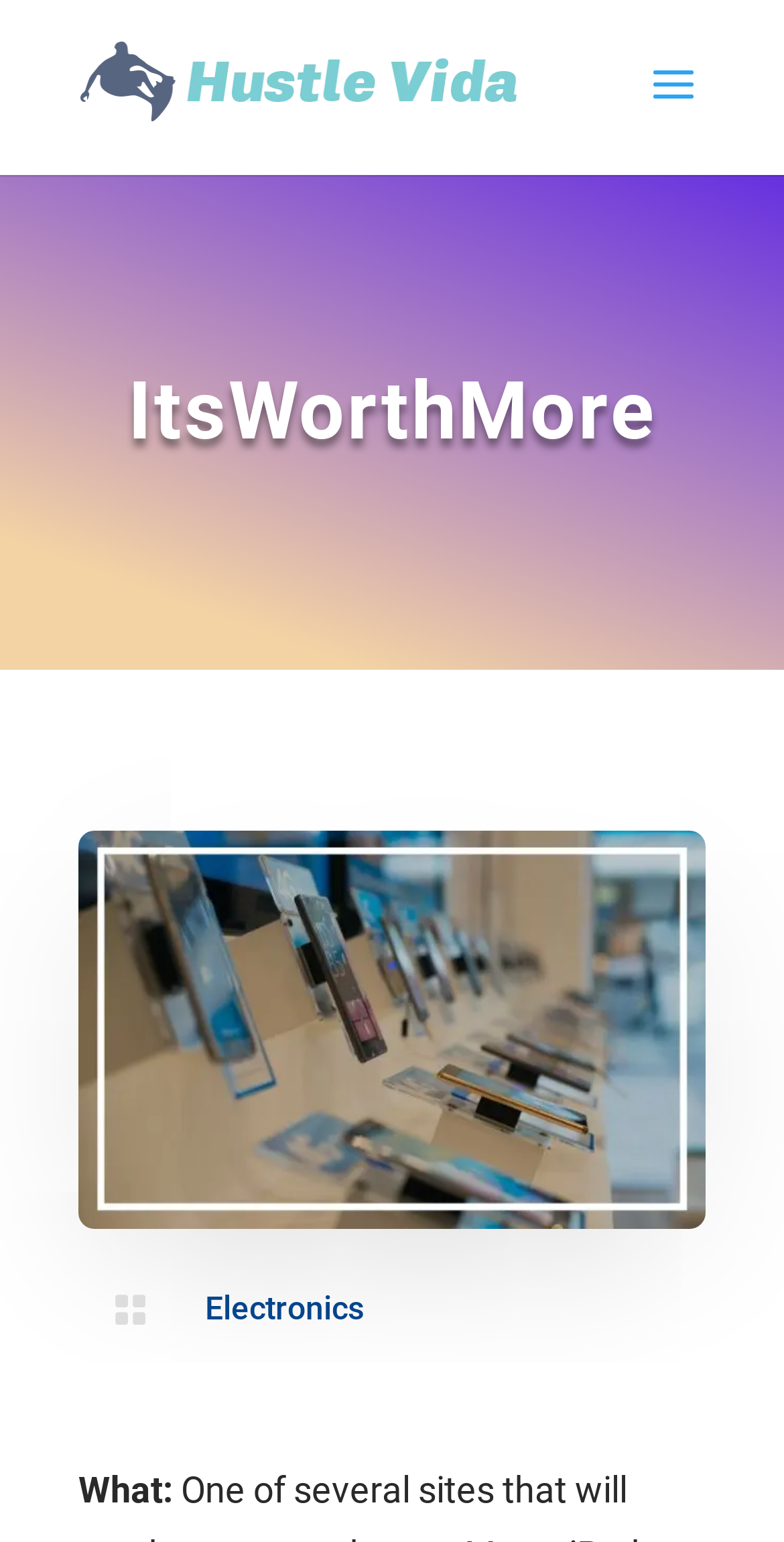Explain the features and main sections of the webpage comprehensively.

The webpage is titled "ItsWorthMore | HustleVida" and features a prominent heading with the same title at the top center of the page. Below the title, there is a link to "HustleVida" accompanied by an image with the same name, positioned at the top left corner of the page. 

The page has a section dedicated to electronics, indicated by a heading "Electronics" at the top right corner, which is also a clickable link. 

There is a larger image, possibly a product or item image, placed below the title, taking up a significant portion of the page. 

At the bottom left corner of the page, there is a static text element displaying a symbol, and another static text element with the label "What:" positioned below it.